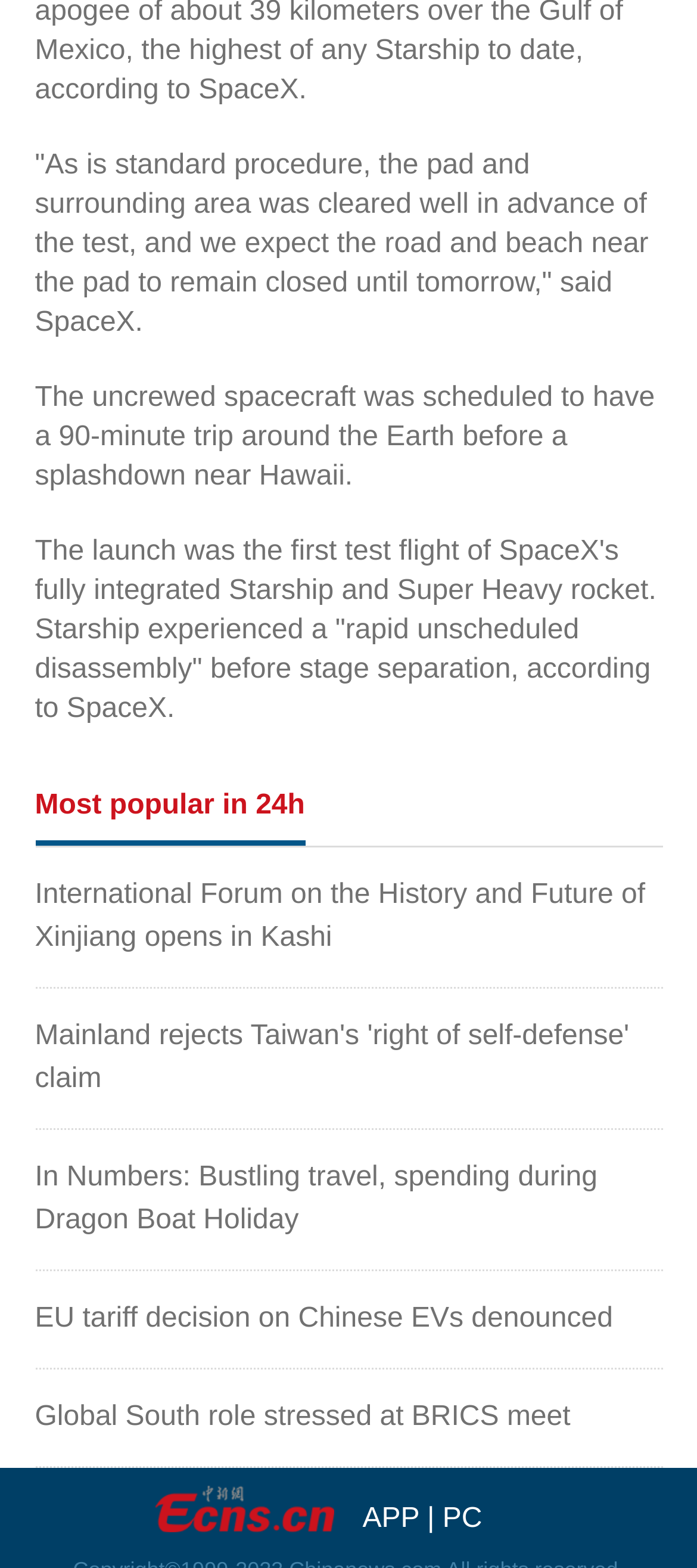How many paragraphs of text are there at the top of the webpage?
Using the image, respond with a single word or phrase.

3